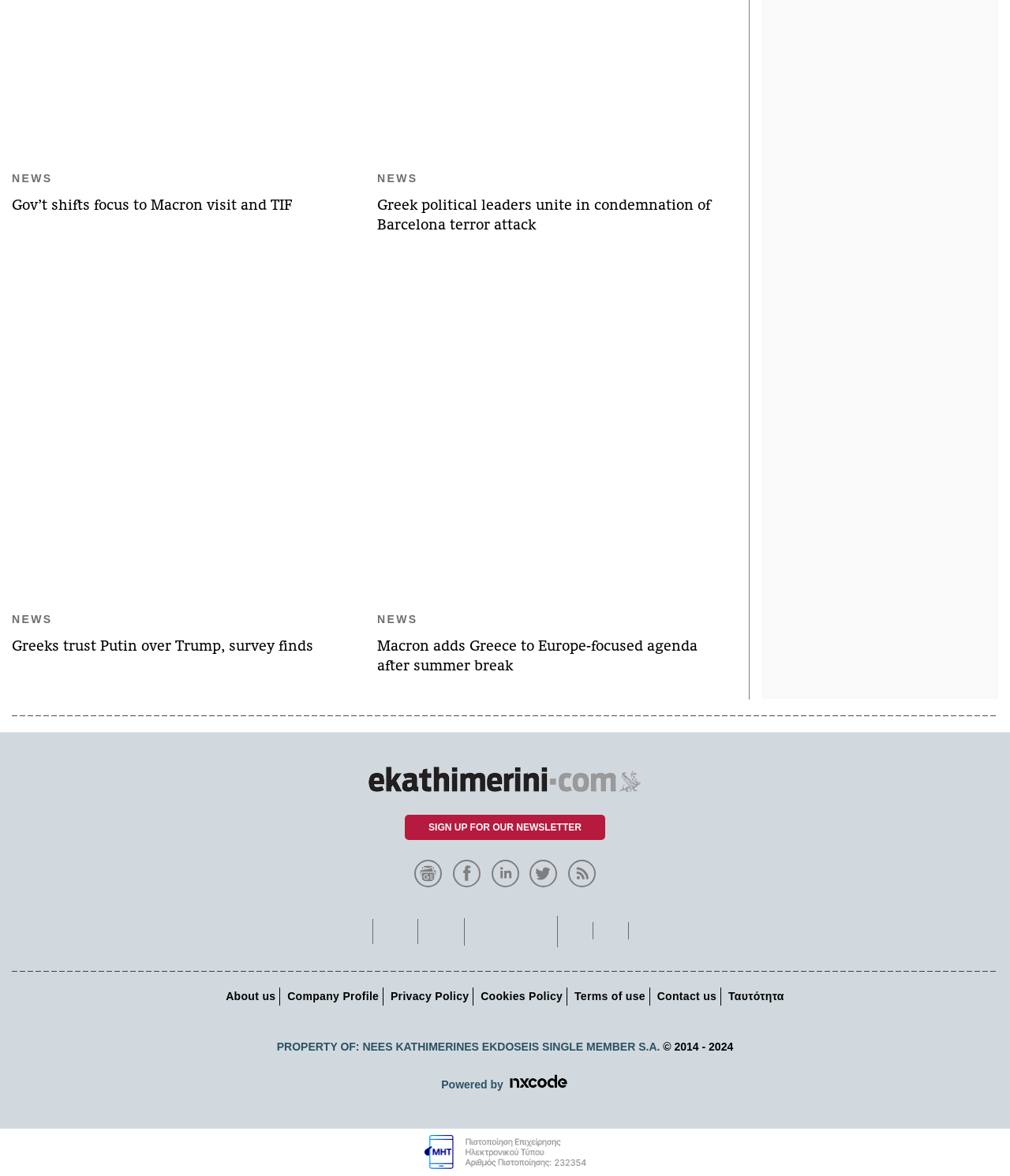Please give a succinct answer using a single word or phrase:
What type of content is presented in the section with images and headings?

News articles